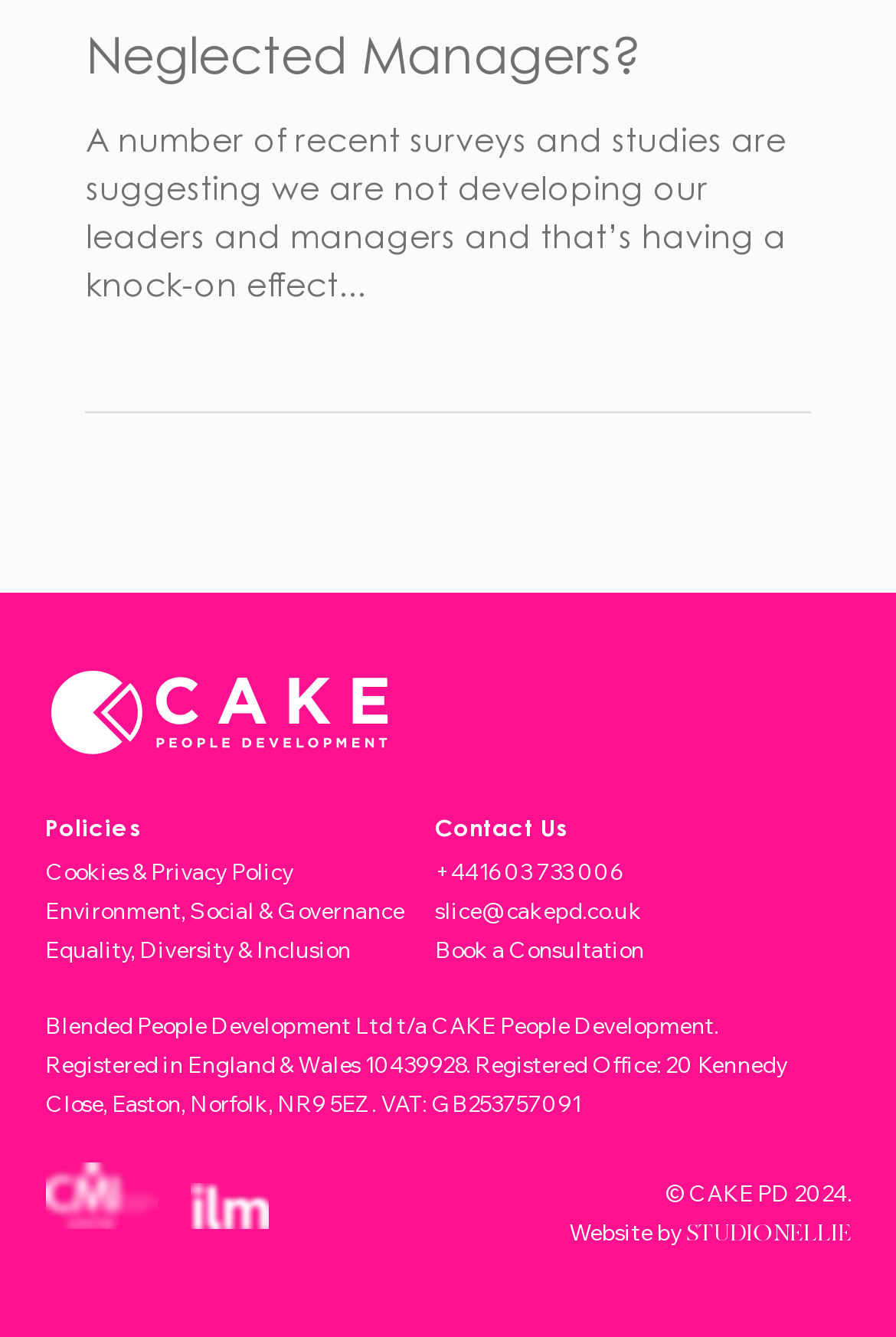Determine the bounding box coordinates of the clickable element necessary to fulfill the instruction: "Follow CAKE People Development on Facebook". Provide the coordinates as four float numbers within the 0 to 1 range, i.e., [left, top, right, bottom].

[0.701, 0.466, 0.767, 0.511]